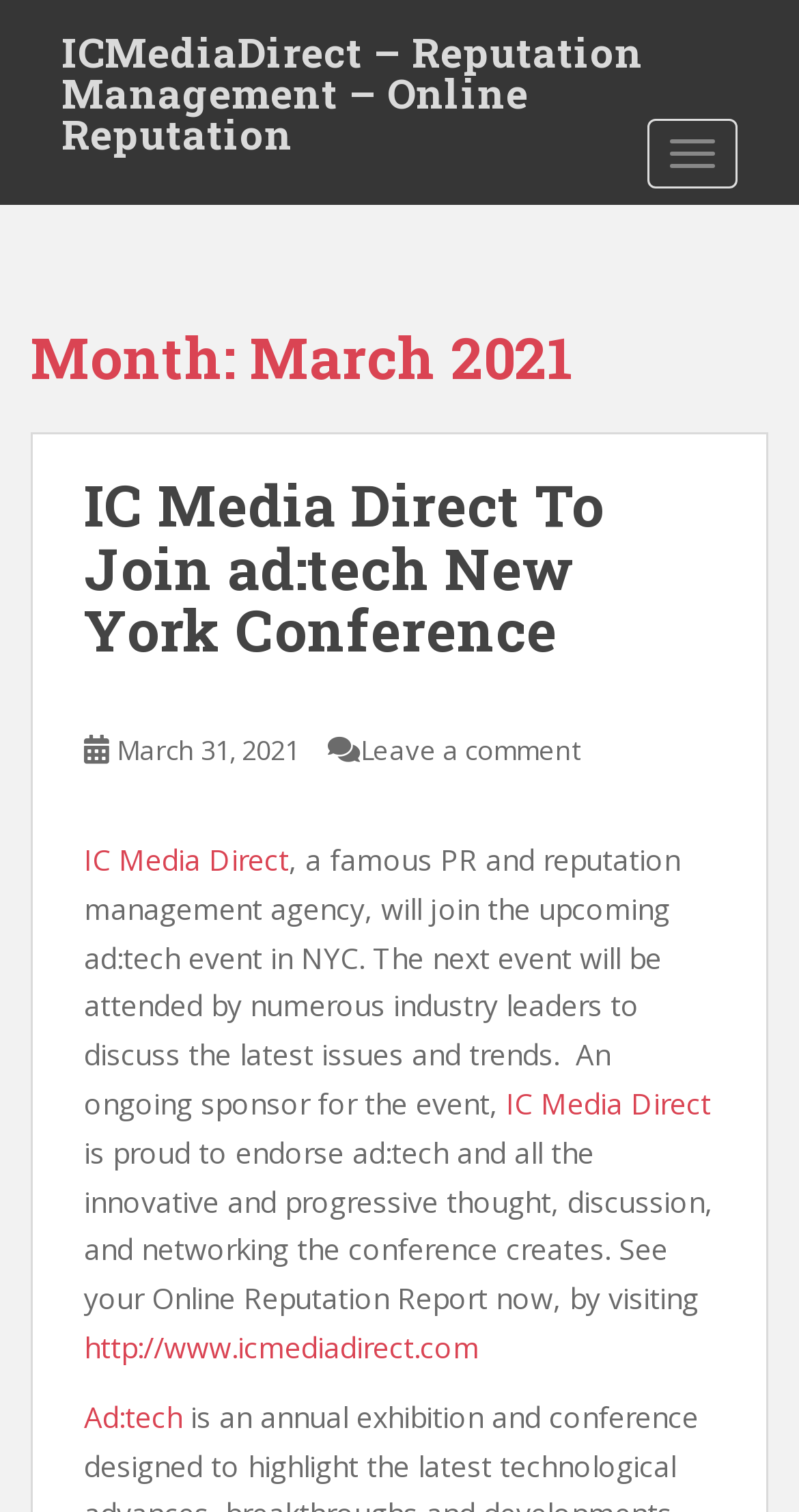Locate the bounding box coordinates of the segment that needs to be clicked to meet this instruction: "Visit the ICMediaDirect website".

[0.105, 0.878, 0.6, 0.904]